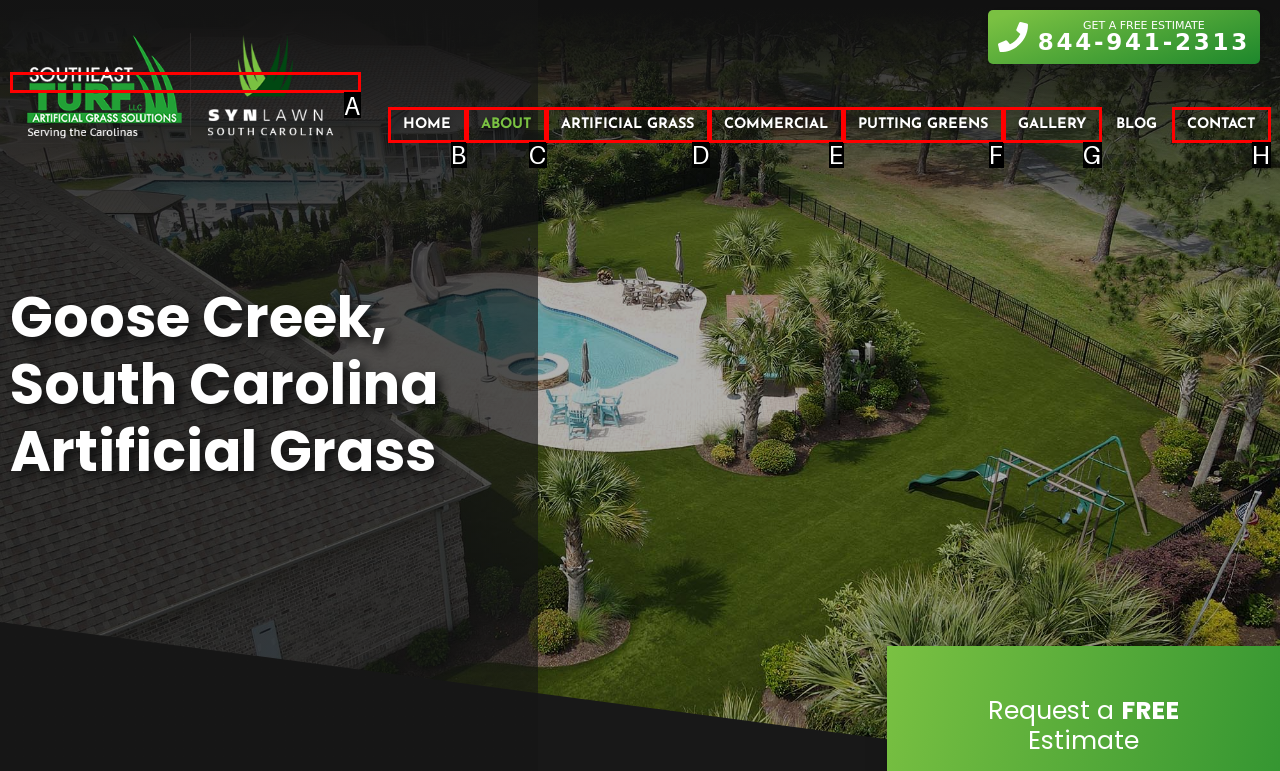Select the letter of the HTML element that best fits the description: Gallery
Answer with the corresponding letter from the provided choices.

G